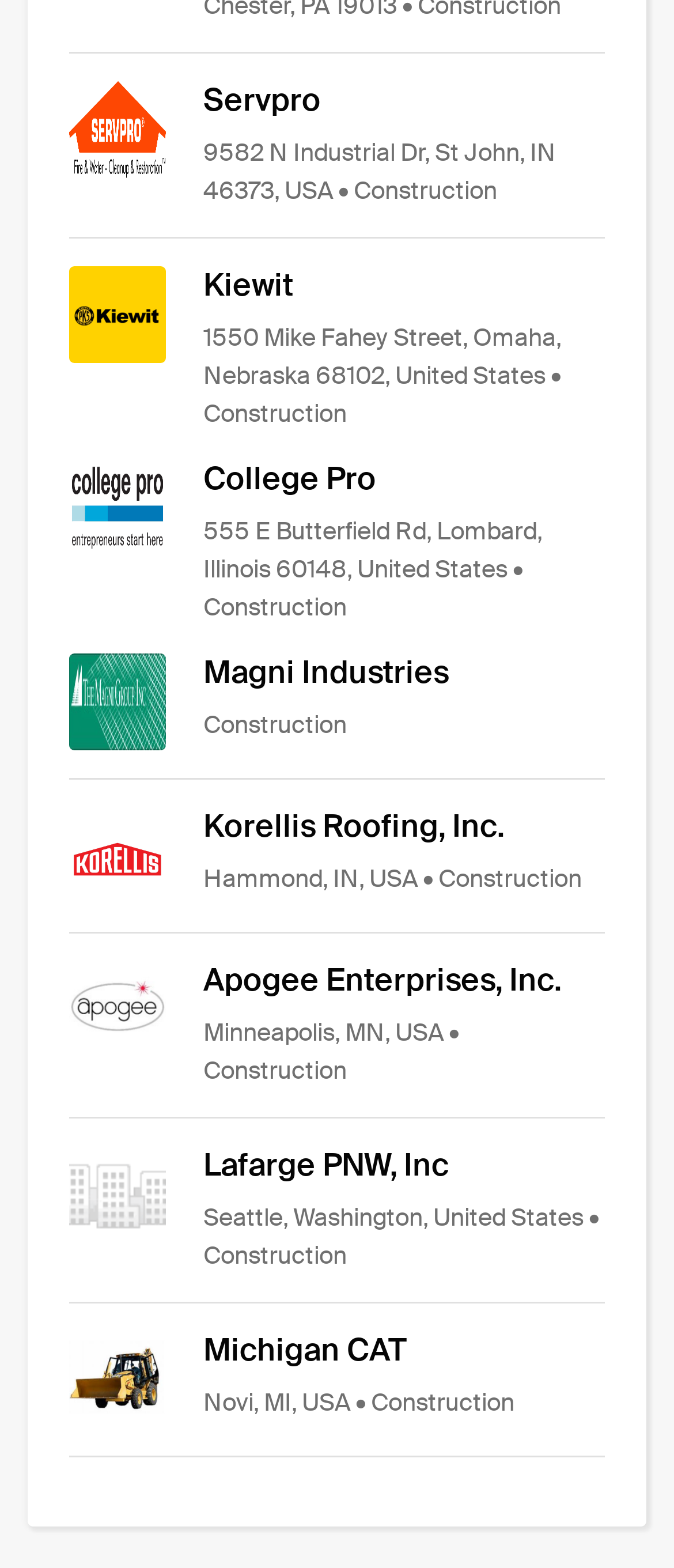Bounding box coordinates should be in the format (top-left x, top-left y, bottom-right x, bottom-right y) and all values should be floating point numbers between 0 and 1. Determine the bounding box coordinate for the UI element described as: Magni Industries Construction

[0.103, 0.417, 0.897, 0.478]